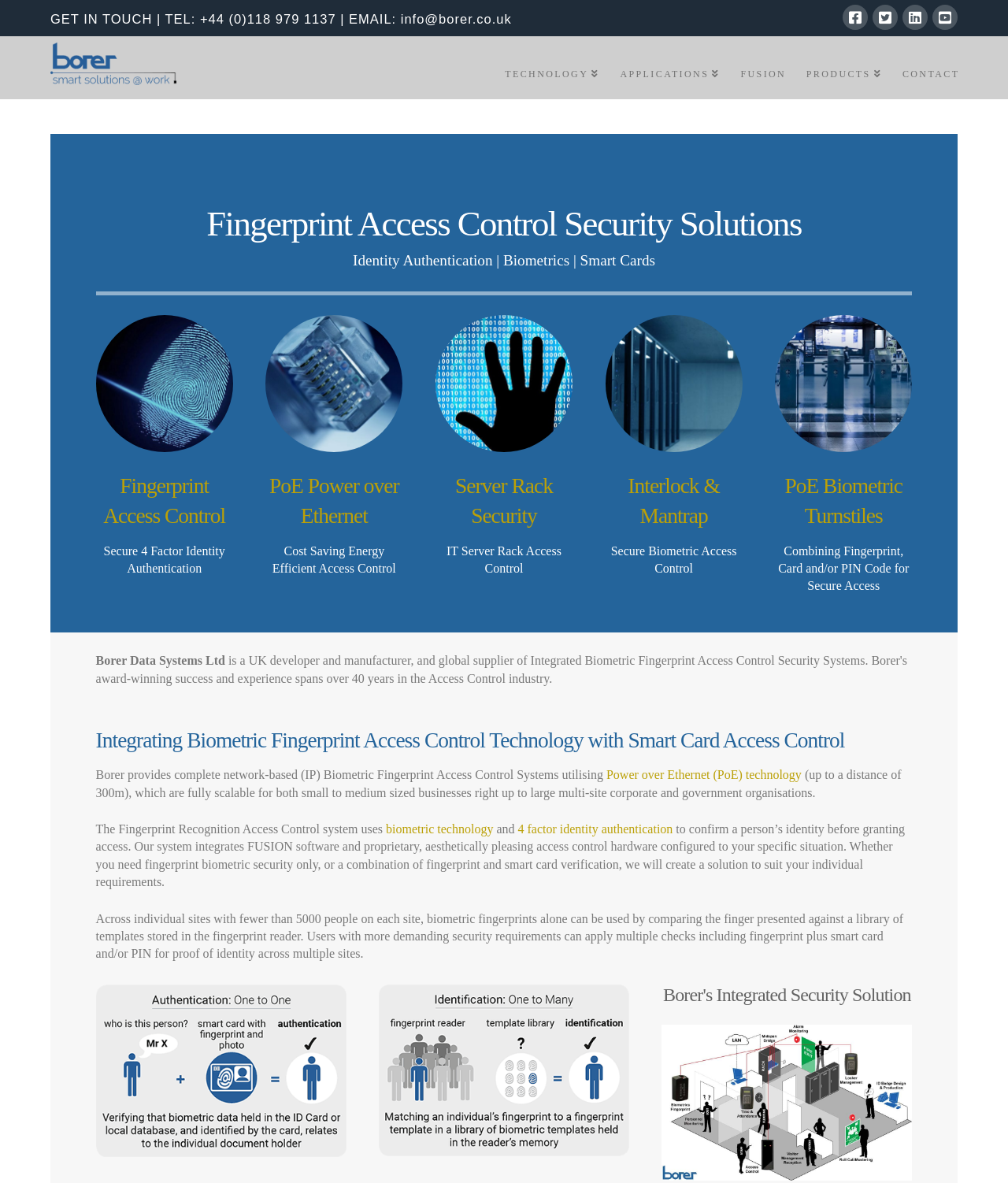Determine the bounding box coordinates in the format (top-left x, top-left y, bottom-right x, bottom-right y). Ensure all values are floating point numbers between 0 and 1. Identify the bounding box of the UI element described by: alt="Borer Biometric Fingerprint Authentication"

[0.095, 0.832, 0.343, 0.978]